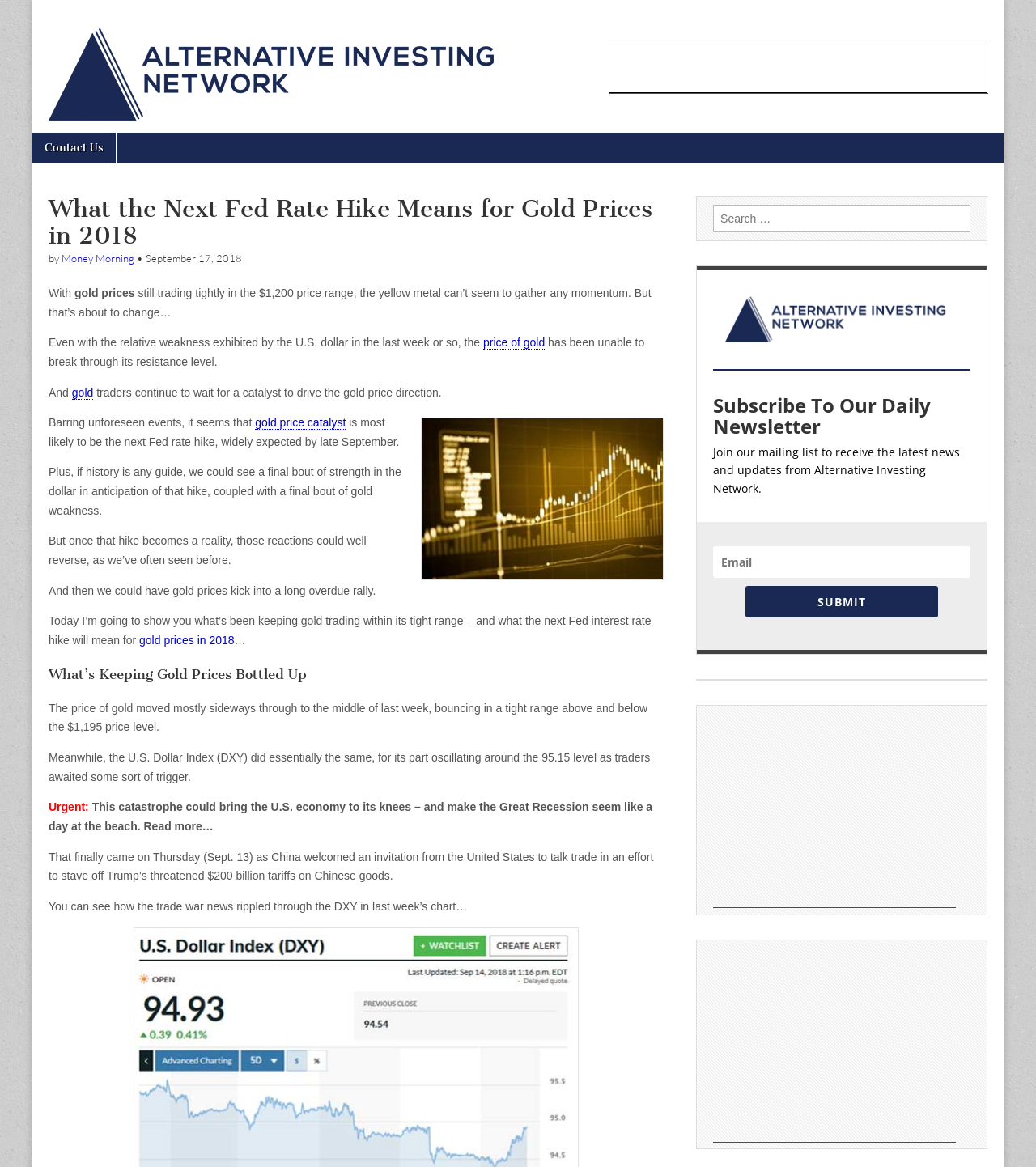Bounding box coordinates are given in the format (top-left x, top-left y, bottom-right x, bottom-right y). All values should be floating point numbers between 0 and 1. Provide the bounding box coordinate for the UI element described as: gold prices in 2018

[0.134, 0.543, 0.226, 0.555]